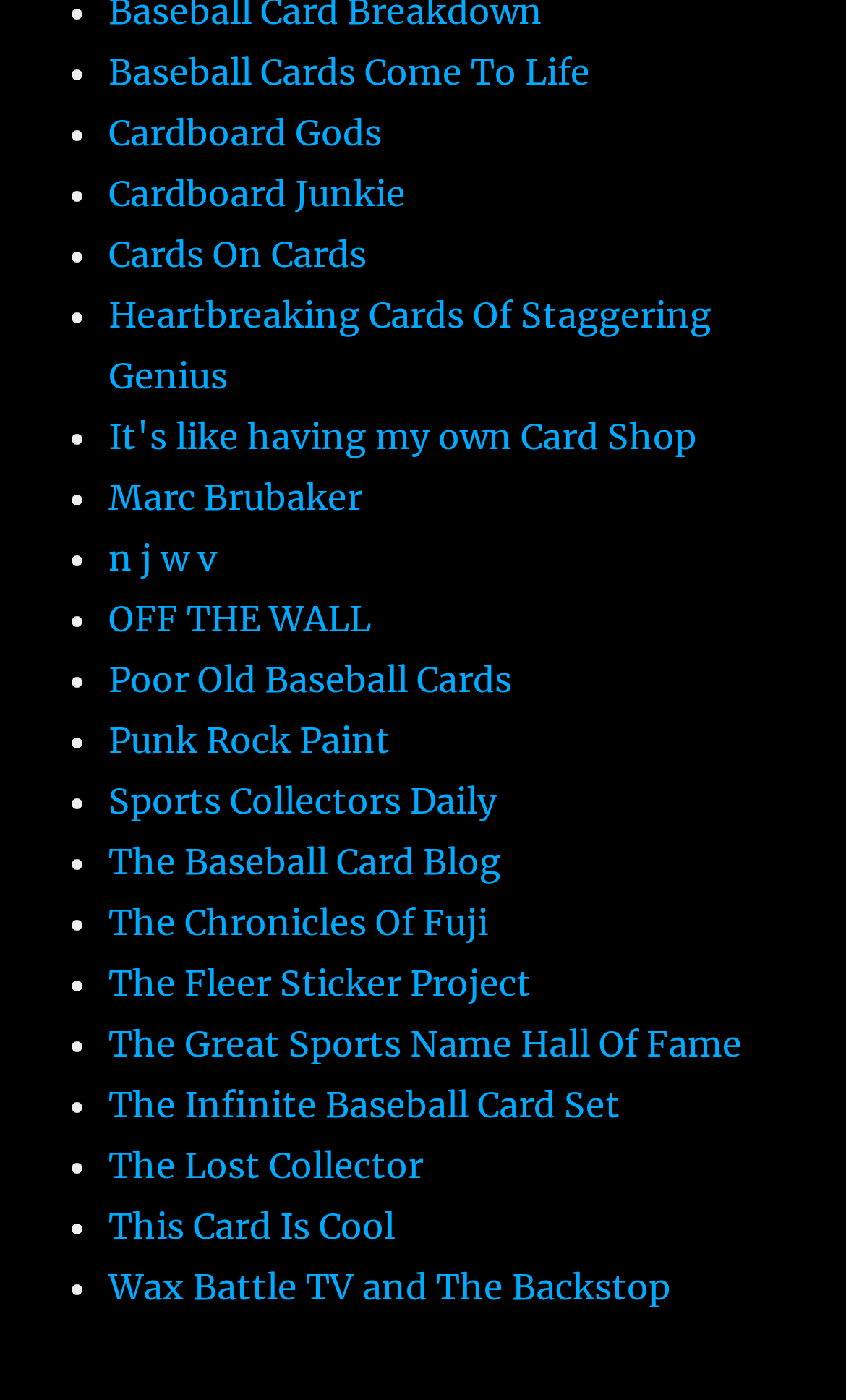Respond with a single word or phrase:
What is the first link on the webpage?

Baseball Cards Come To Life